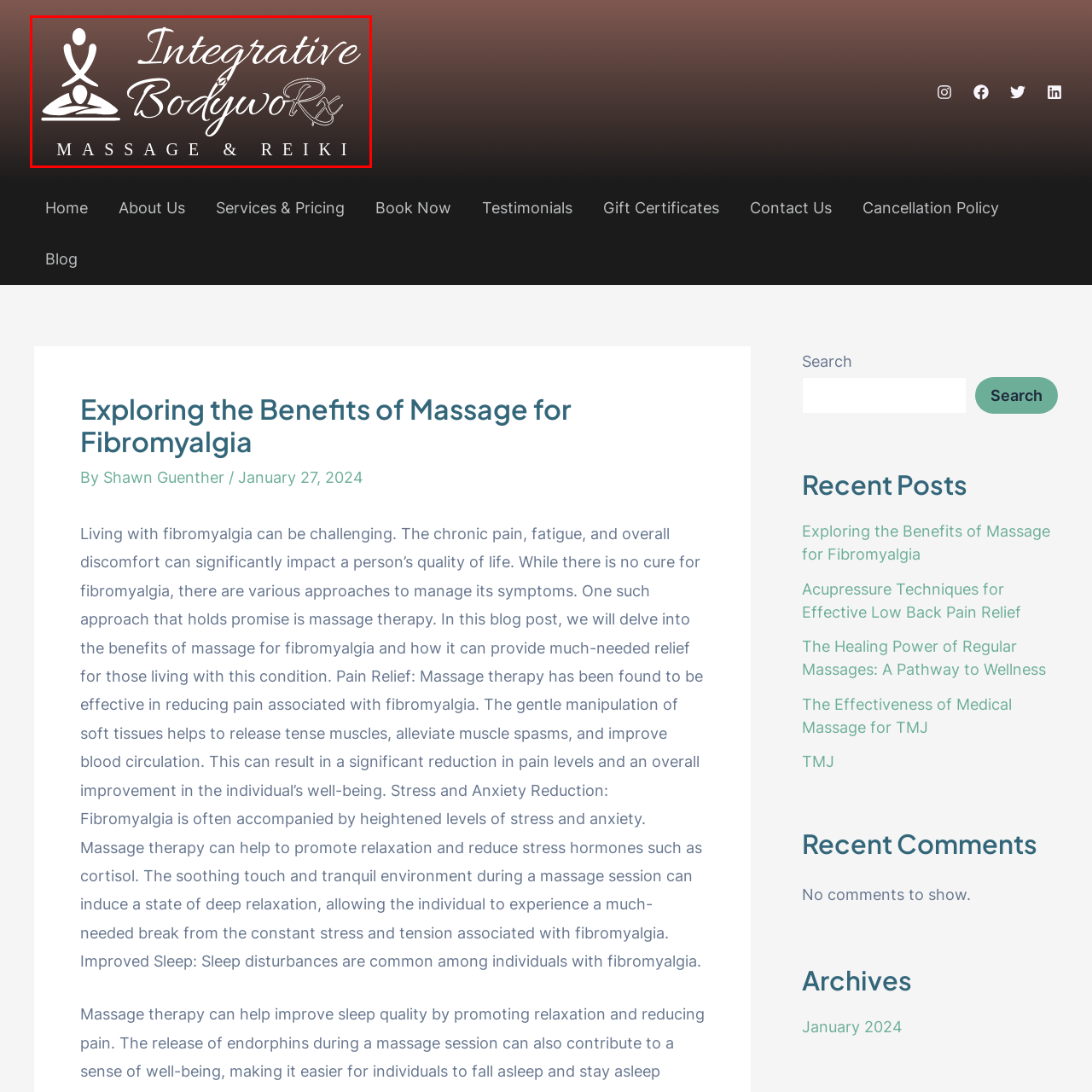Look closely at the zone within the orange frame and give a detailed answer to the following question, grounding your response on the visual details: 
What color scheme is used in the logo?

The caption specifically mentions that the color scheme transitions from a warm brown to a darker hue, which enhances the logo's inviting and calming appearance, reflecting the therapeutic benefits of massage and reiki.